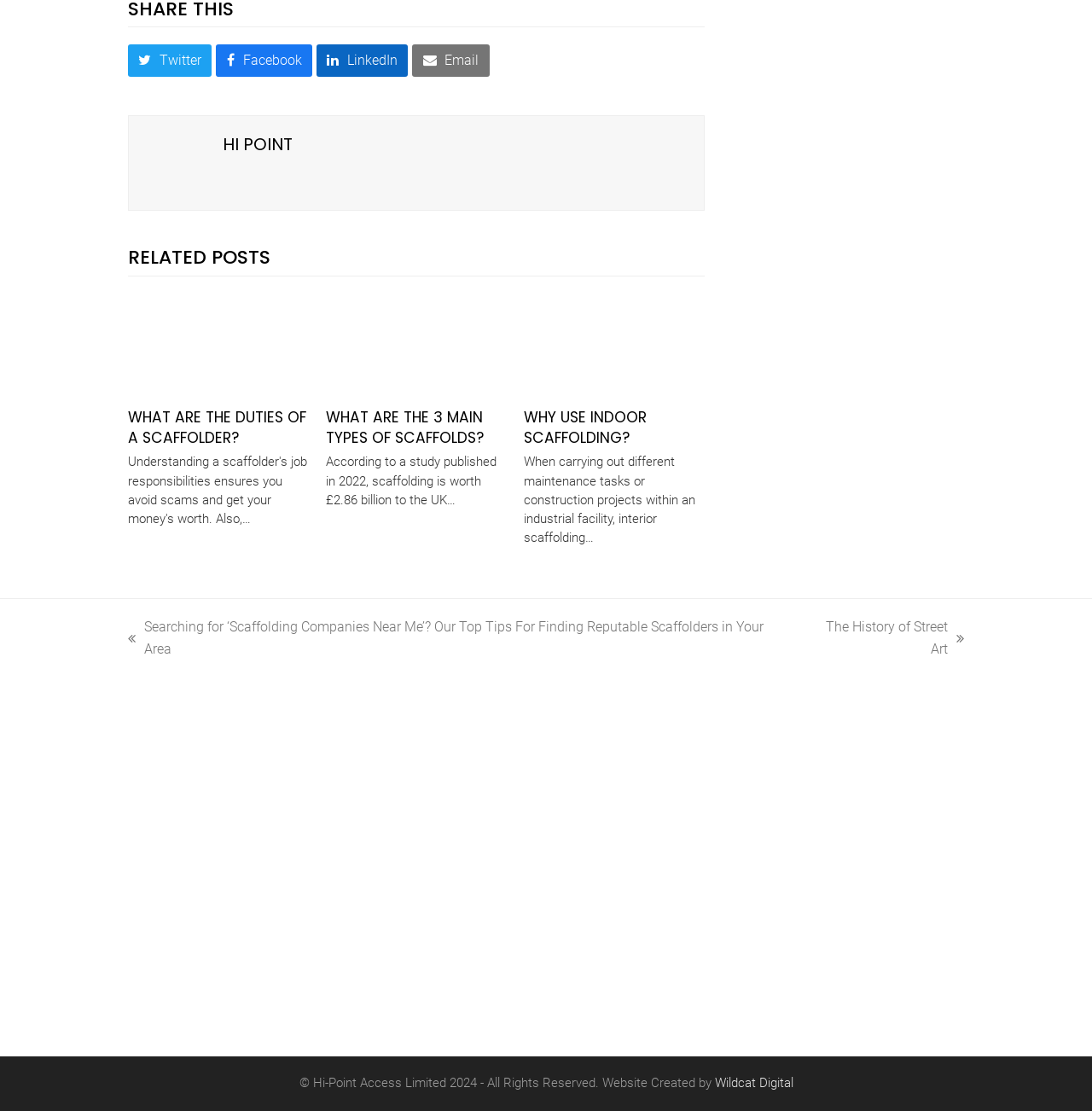Determine the bounding box coordinates for the region that must be clicked to execute the following instruction: "Share on Twitter".

[0.117, 0.04, 0.194, 0.069]